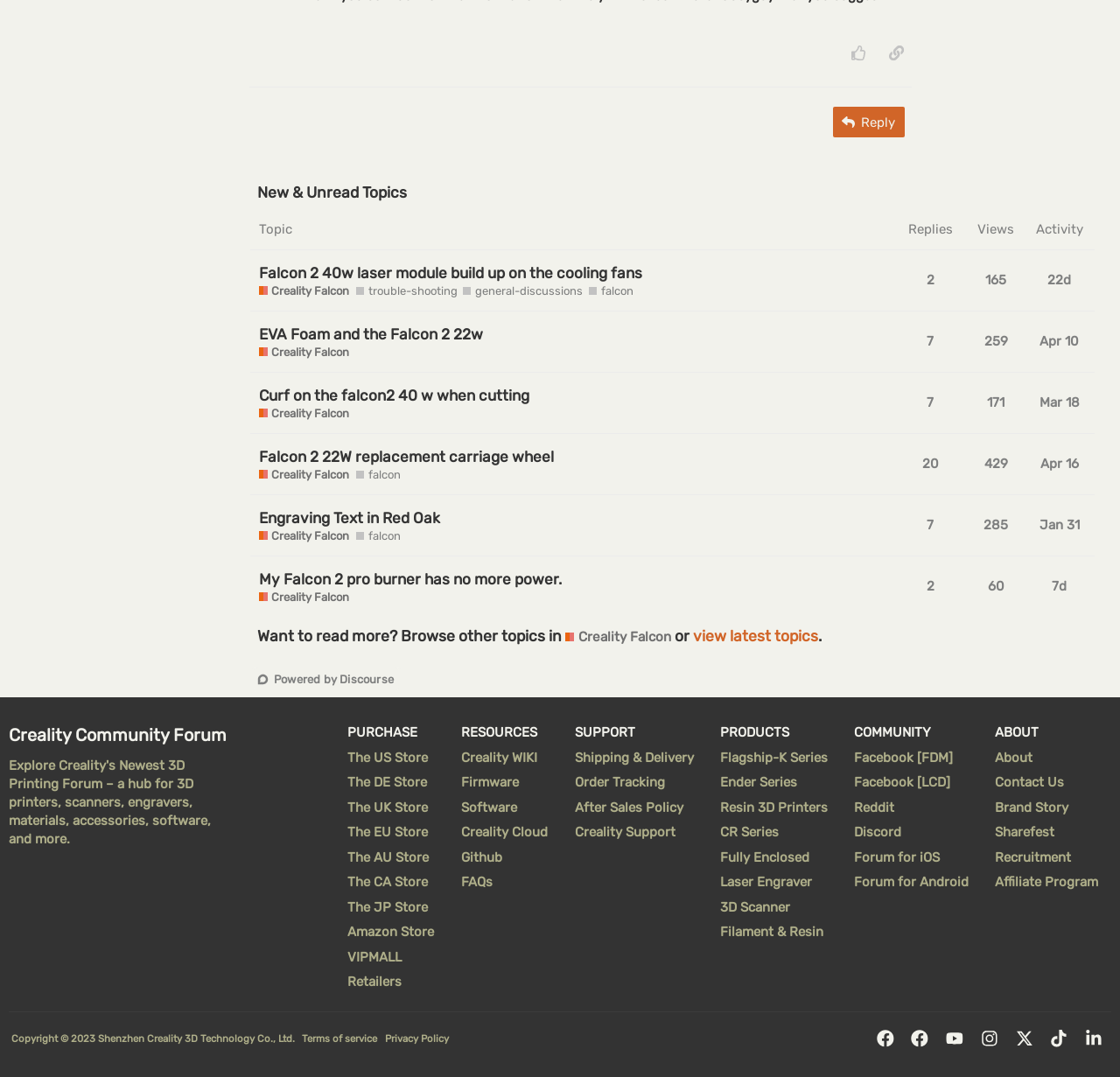What is the 'New & Unread Topics' section?
Please use the image to deliver a detailed and complete answer.

The 'New & Unread Topics' section is a prominent section on the page that displays a list of topics that are new and unread, likely to help users quickly find and engage with new content.